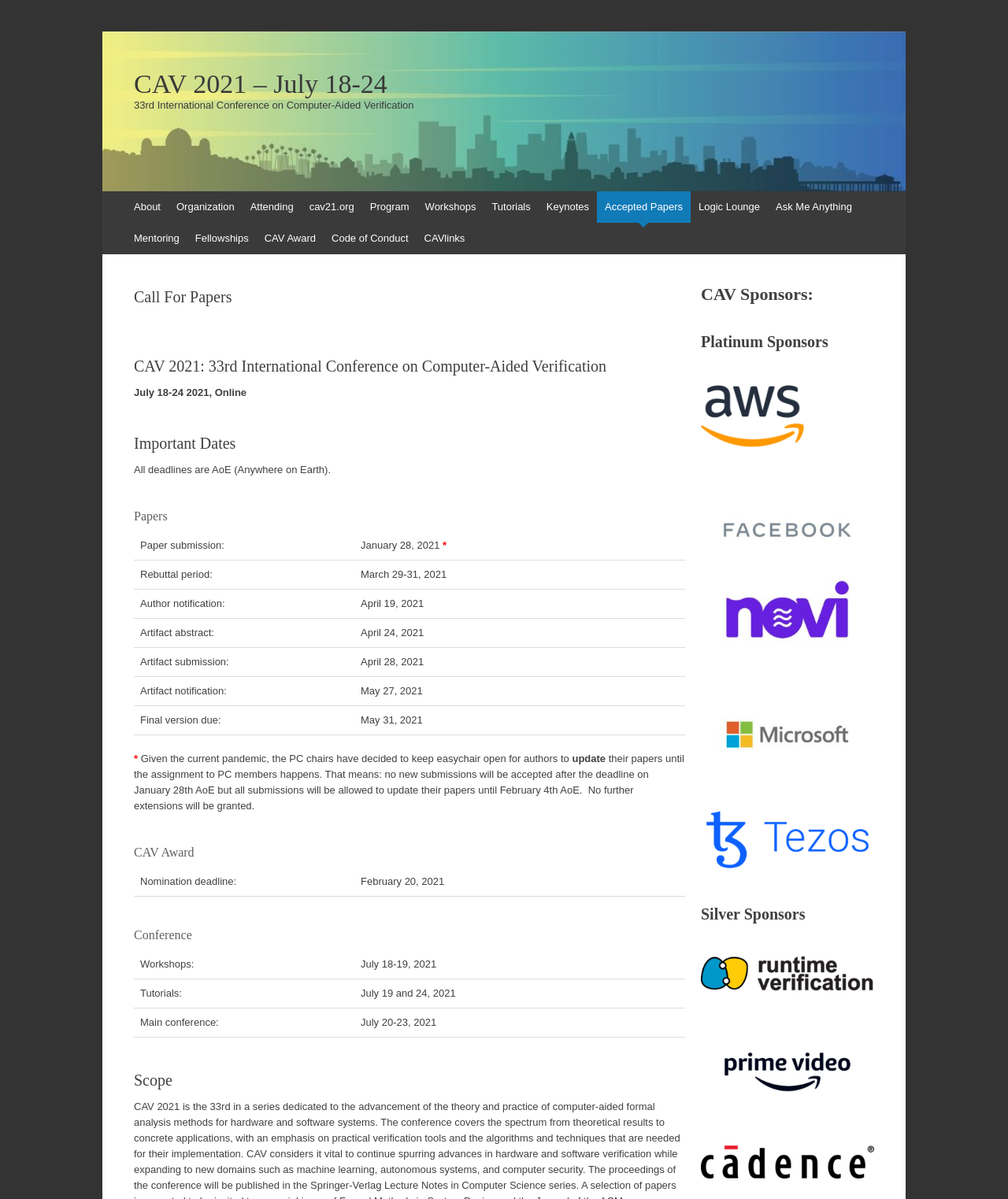Locate the bounding box coordinates of the clickable region necessary to complete the following instruction: "Read the 'Scope' section". Provide the coordinates in the format of four float numbers between 0 and 1, i.e., [left, top, right, bottom].

[0.133, 0.891, 0.68, 0.91]